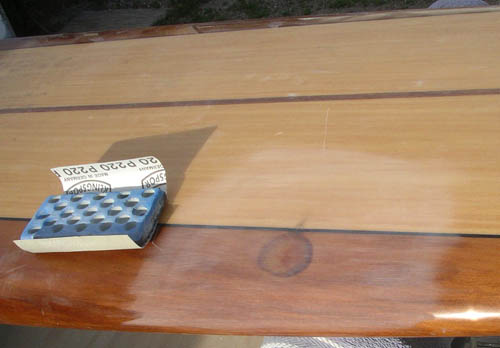Offer a detailed narrative of what is shown in the image.

The image captures a close-up view of a wooden surface that appears to be in the process of being polished or repaired, likely related to surfboard maintenance. The table showcases areas that have been meticulously sanded, with a notable glossy finish on one section, indicating a contrast to the duller, scratched areas nearby. 

On the left, a piece of sanding block, partially visible and likely used with sandpaper, rests against the surface. This tool is crucial for achieving a smooth finish, as sanding reduces imperfections and prepares the wood for polishing. The presence of a sanding block hints at the ongoing effort to restore the surface's shine, emphasizing the meticulous nature of such repair work.

Additionally, the light reflects off the polished area, illustrating the desired outcome of this sanding process, where the aim is to achieve a uniform, glossy appearance that enhances the wood's natural beauty. The image thus serves as an informative representation of the techniques involved in wood finishing and restoration, highlighting the importance of detail and patience in achieving a high-quality result.